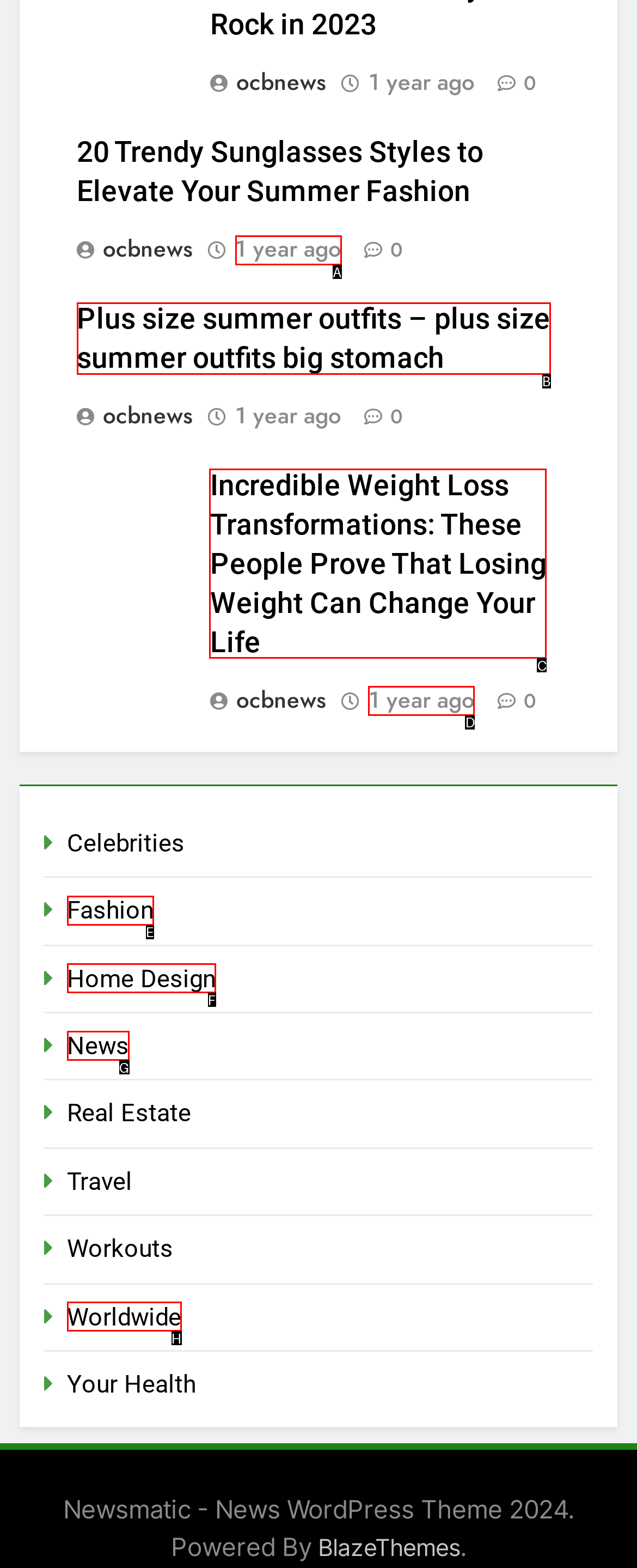Select the letter of the option that should be clicked to achieve the specified task: read the article 'Incredible Weight Loss Transformations: These People Prove That Losing Weight Can Change Your Life'. Respond with just the letter.

C